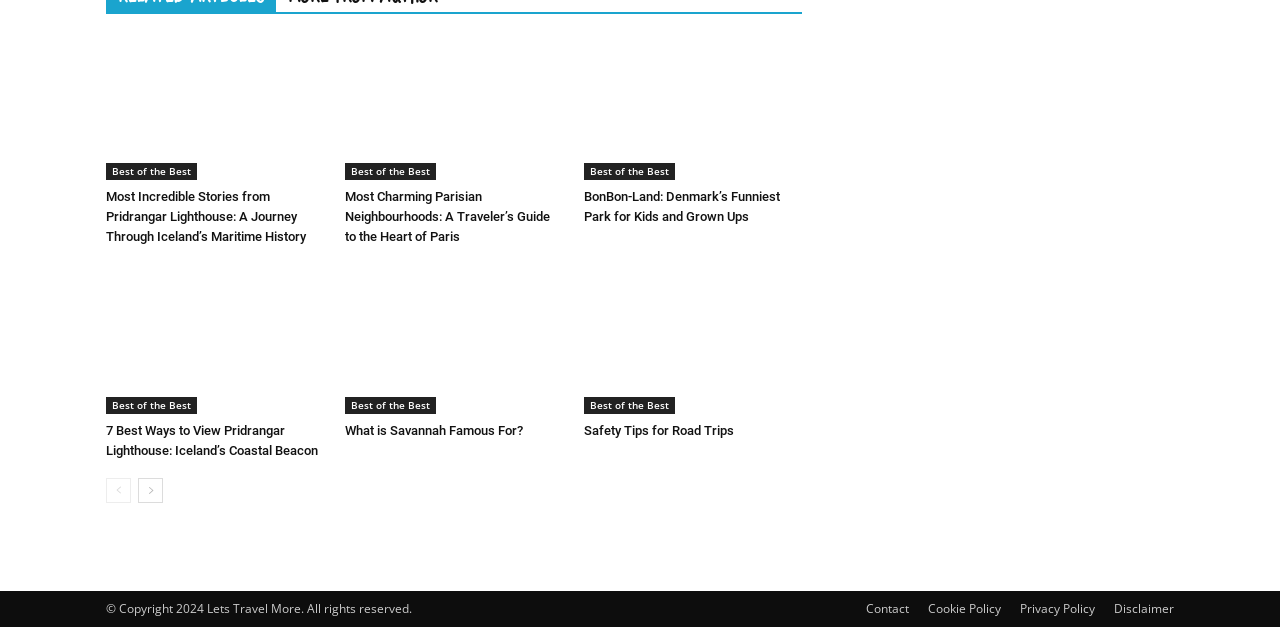Identify the bounding box coordinates of the region that needs to be clicked to carry out this instruction: "View Best of the Best". Provide these coordinates as four float numbers ranging from 0 to 1, i.e., [left, top, right, bottom].

[0.083, 0.26, 0.154, 0.287]